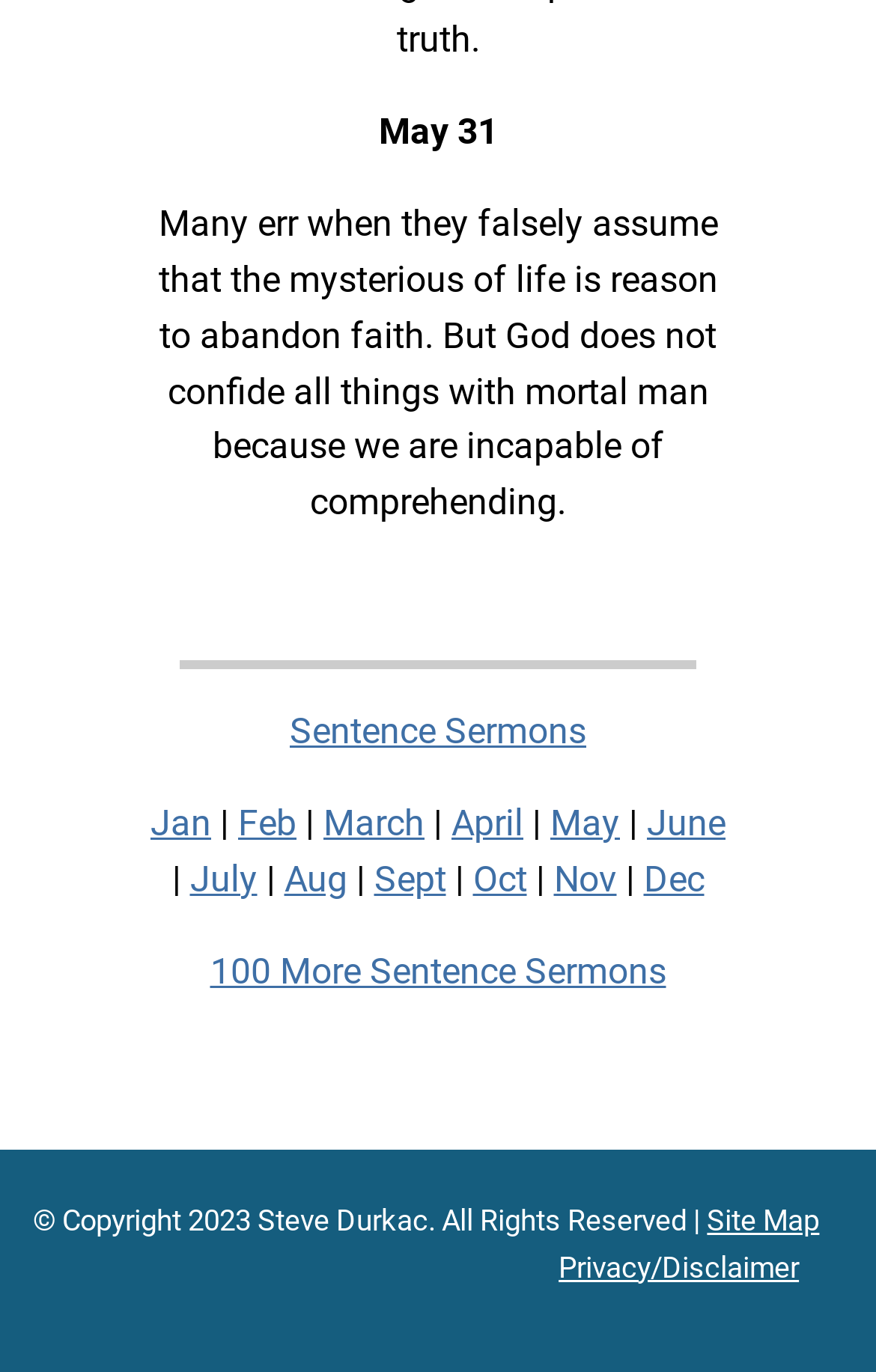What is the current month?
Using the image as a reference, give an elaborate response to the question.

The current month can be determined by looking at the StaticText element with the text 'May 31' at the top of the webpage, which indicates that the current date is May 31.